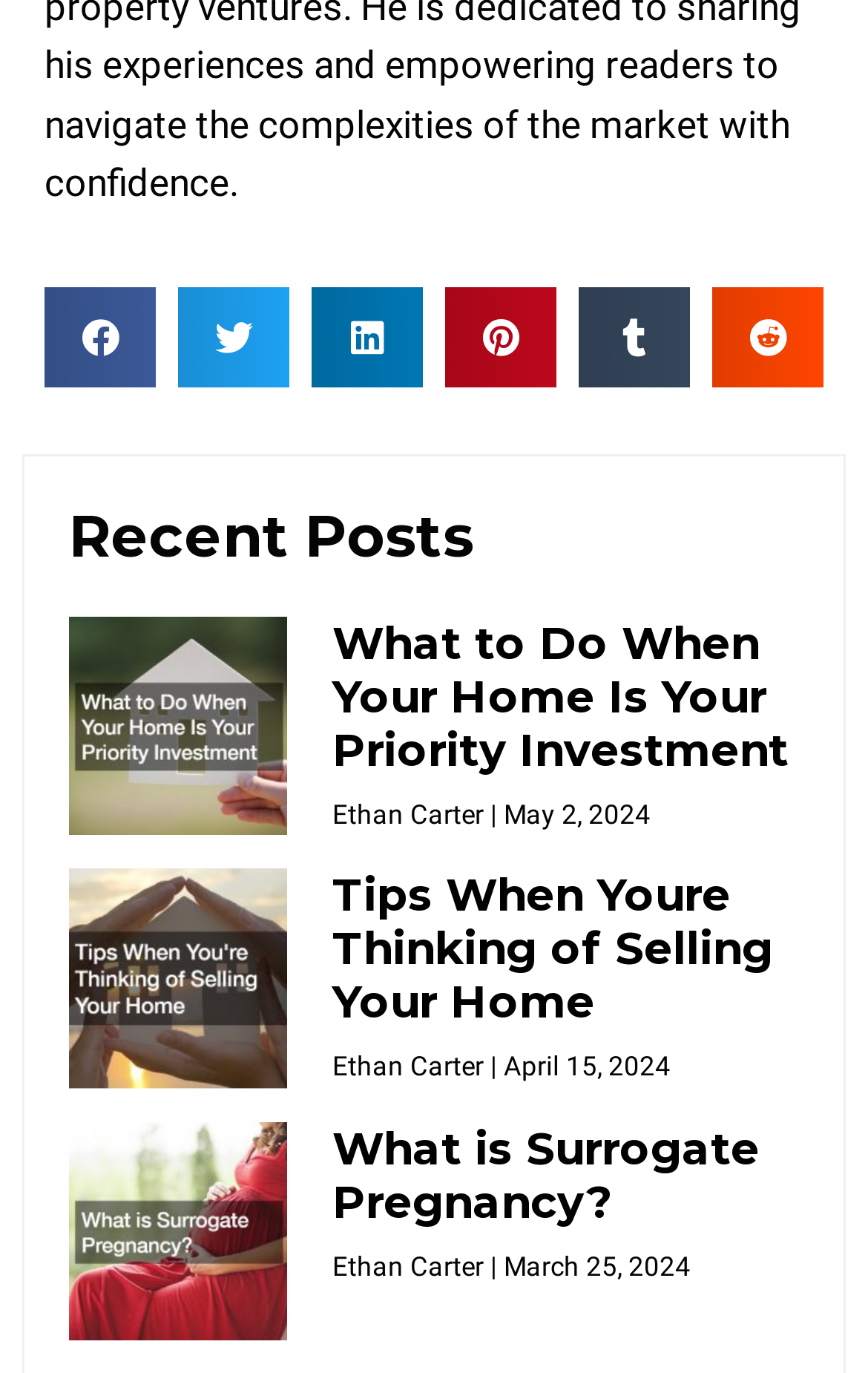How many articles are there on the webpage?
From the screenshot, supply a one-word or short-phrase answer.

3